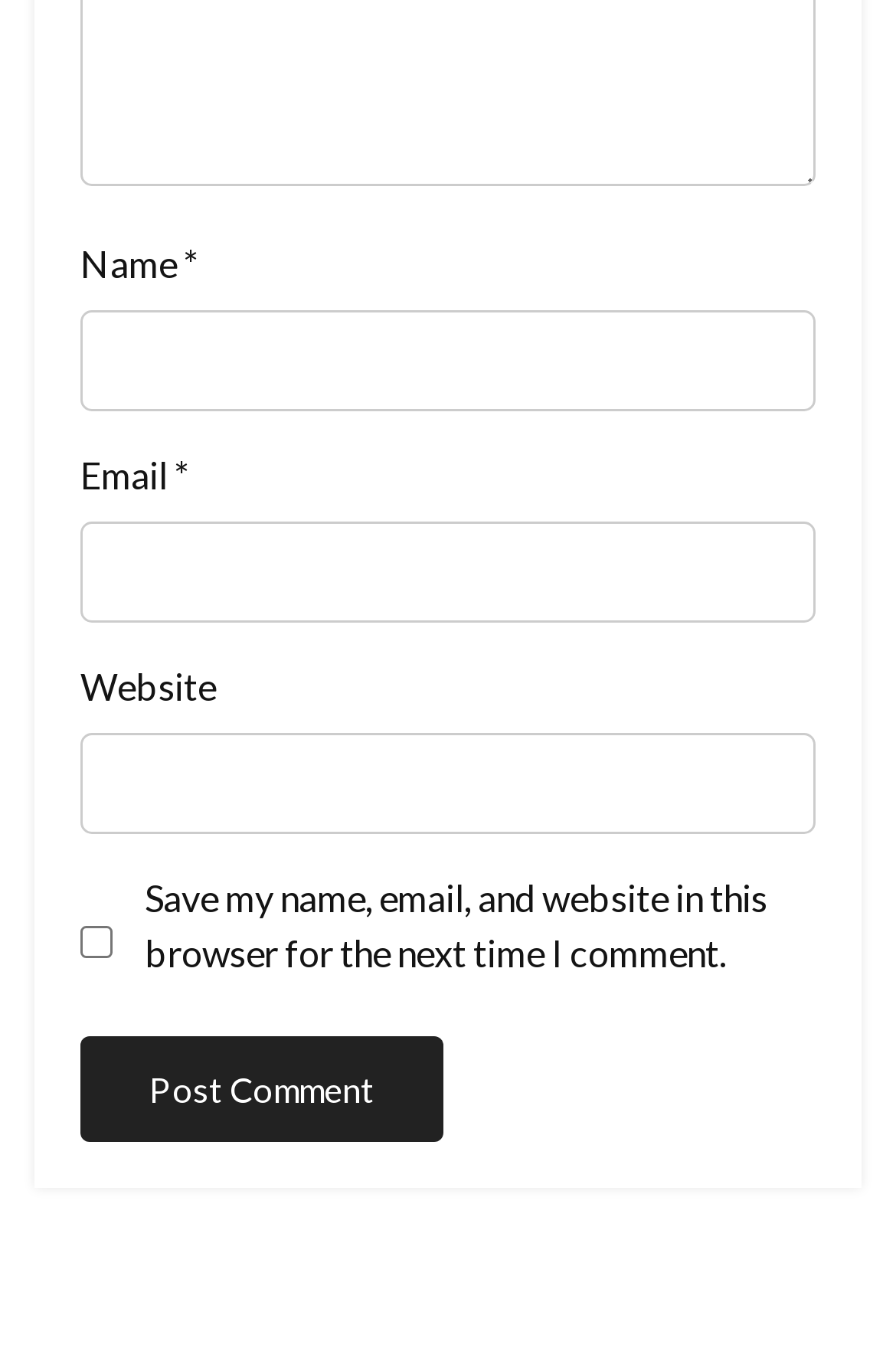Provide a single word or phrase to answer the given question: 
How many input fields are required in the form?

2